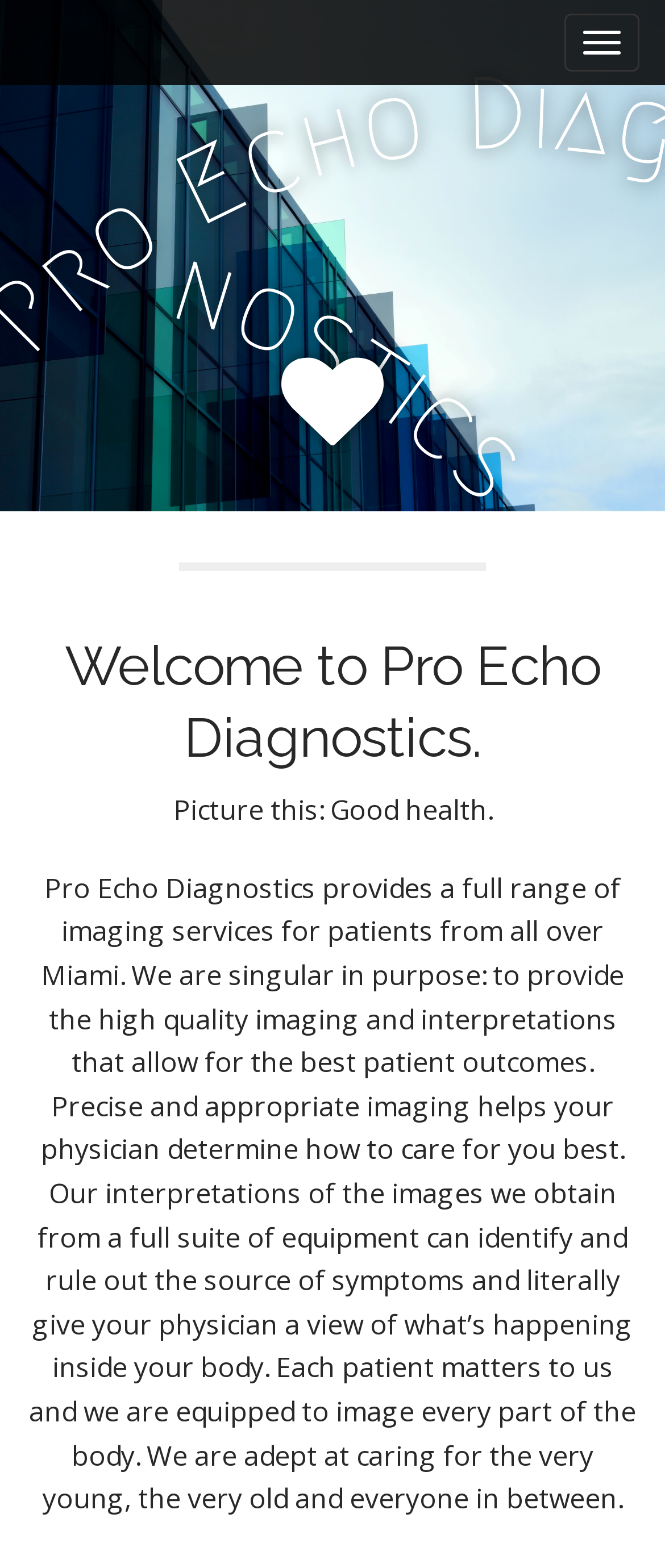What is the benefit of precise imaging?
Please give a detailed and elaborate answer to the question.

According to the webpage, precise and appropriate imaging helps physicians determine how to care for patients best, and can identify and rule out the source of symptoms, giving a clear view of what's happening inside the body.